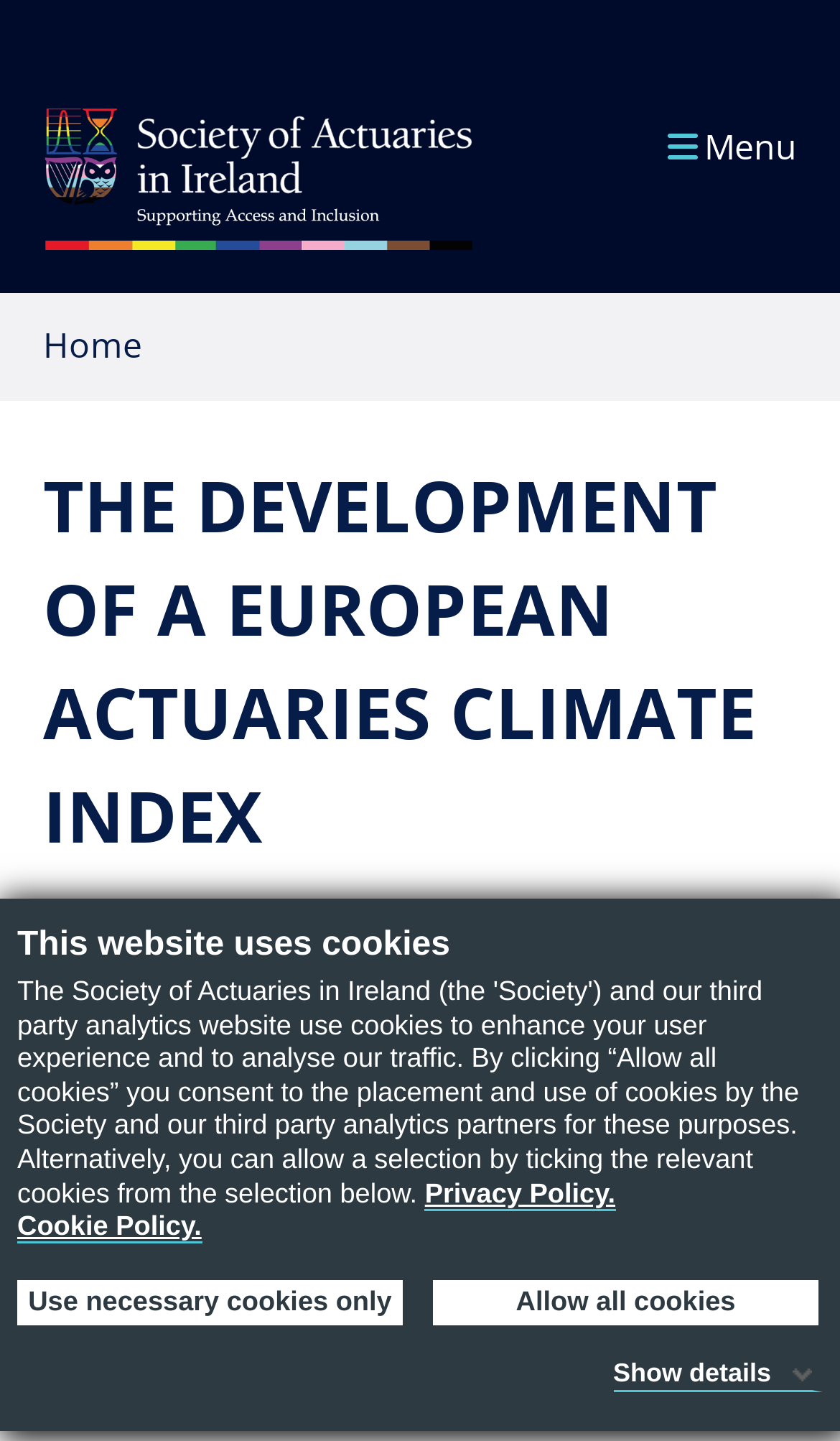Find the bounding box coordinates for the area that should be clicked to accomplish the instruction: "Click the 'Menu' button".

[0.792, 0.072, 0.949, 0.132]